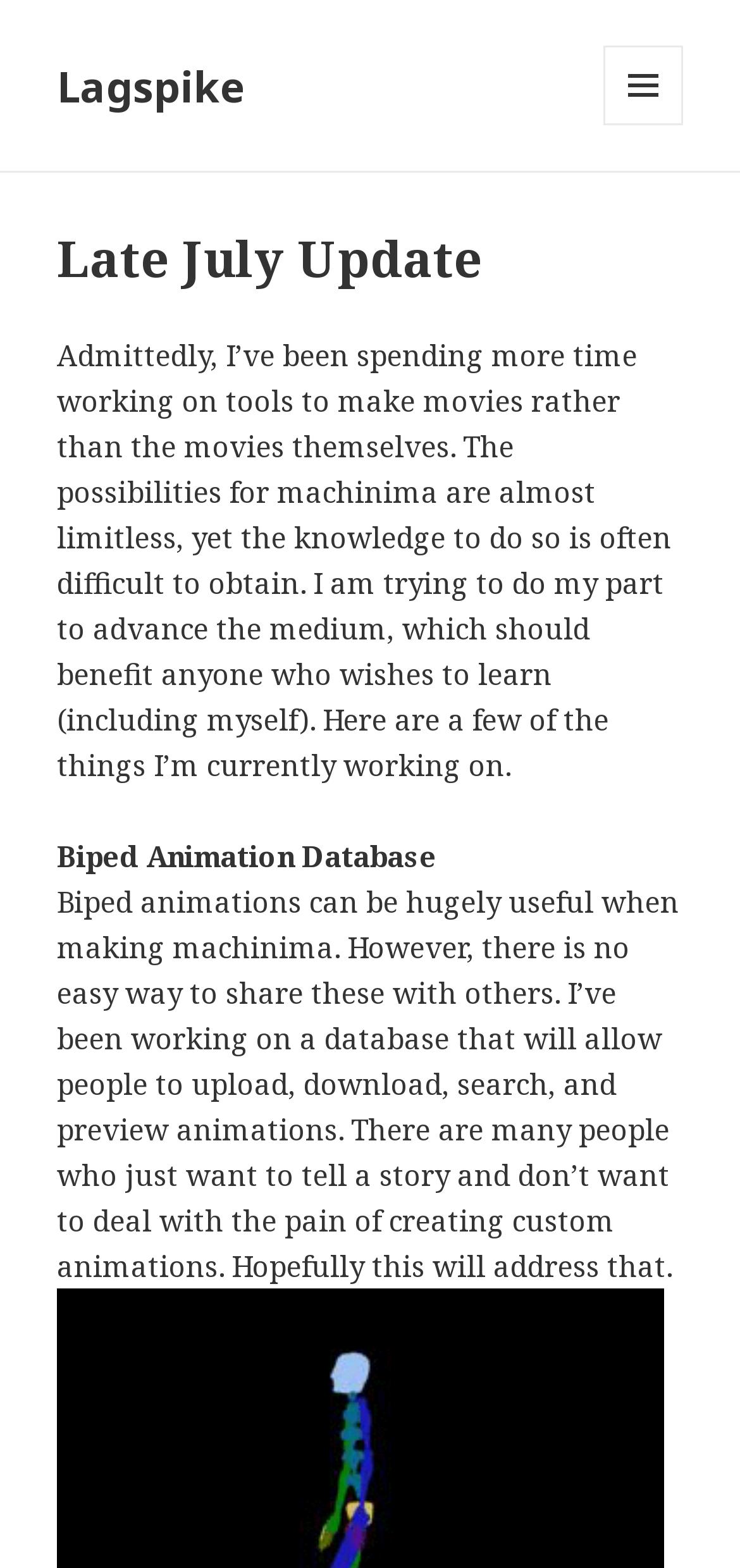What is the author trying to achieve with their work?
Kindly offer a comprehensive and detailed response to the question.

The author is trying to advance the medium of machinima by creating tools and resources that will make it easier for others to create machinima, and to benefit anyone who wishes to learn, including themselves.